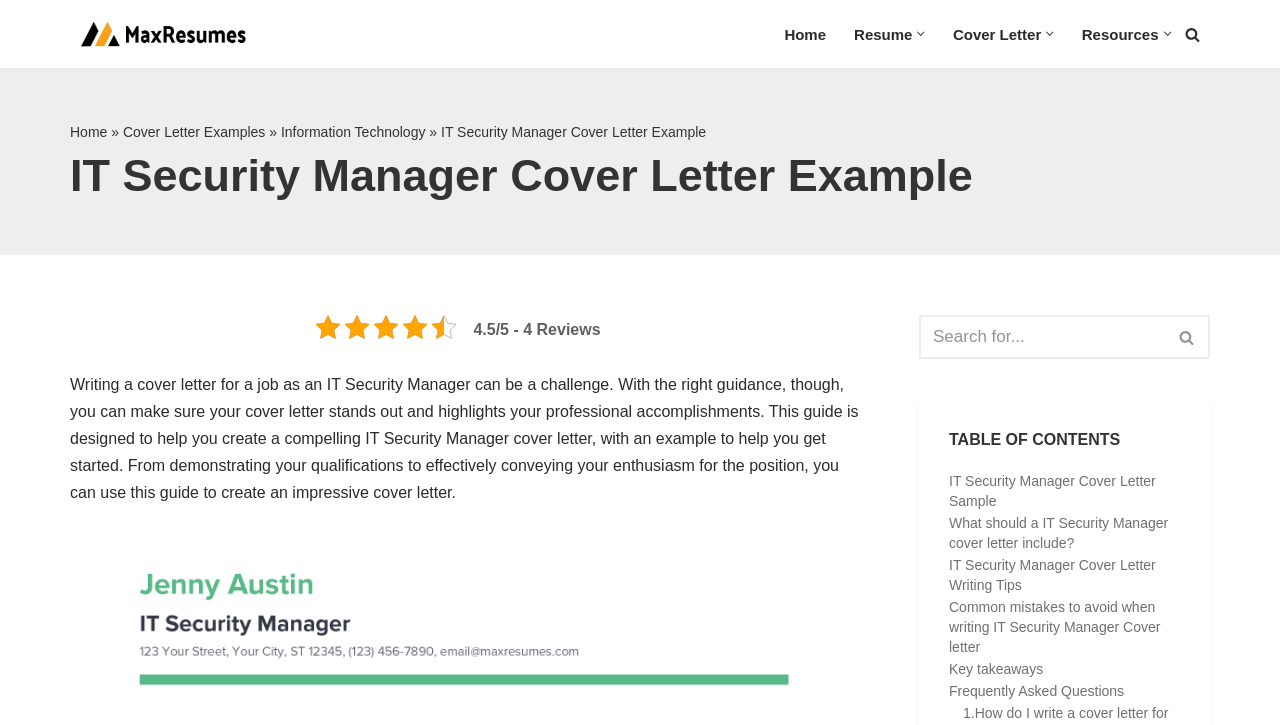Determine the bounding box coordinates of the area to click in order to meet this instruction: "Search for something".

[0.718, 0.435, 0.945, 0.496]